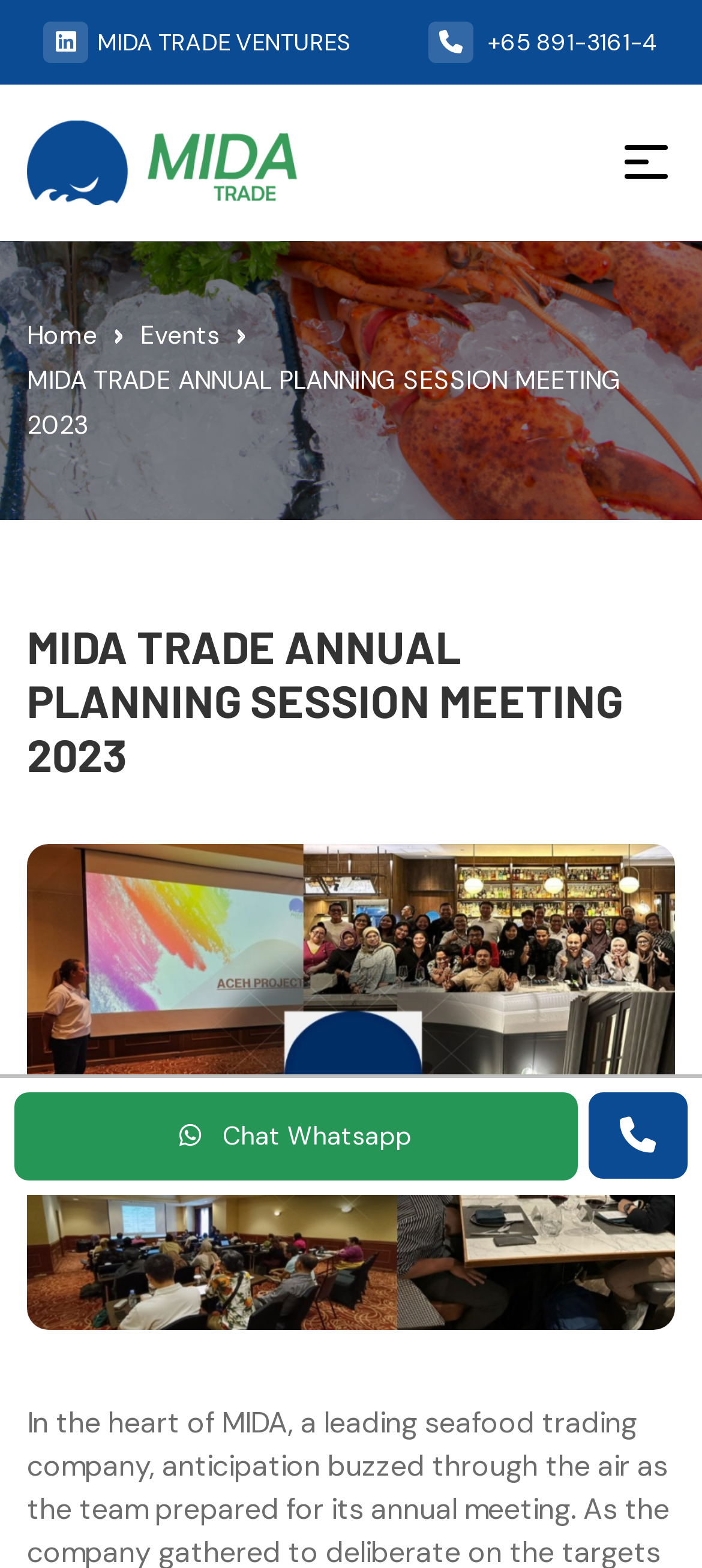Identify the coordinates of the bounding box for the element that must be clicked to accomplish the instruction: "Go to Home".

[0.038, 0.199, 0.138, 0.228]